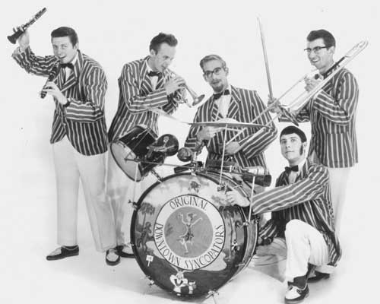What city is mentioned as a notable engagement for the band?
Provide a detailed and well-explained answer to the question.

The answer can be obtained by reading the caption, which mentions that the band had a notable engagement in Glasgow during their gigs.